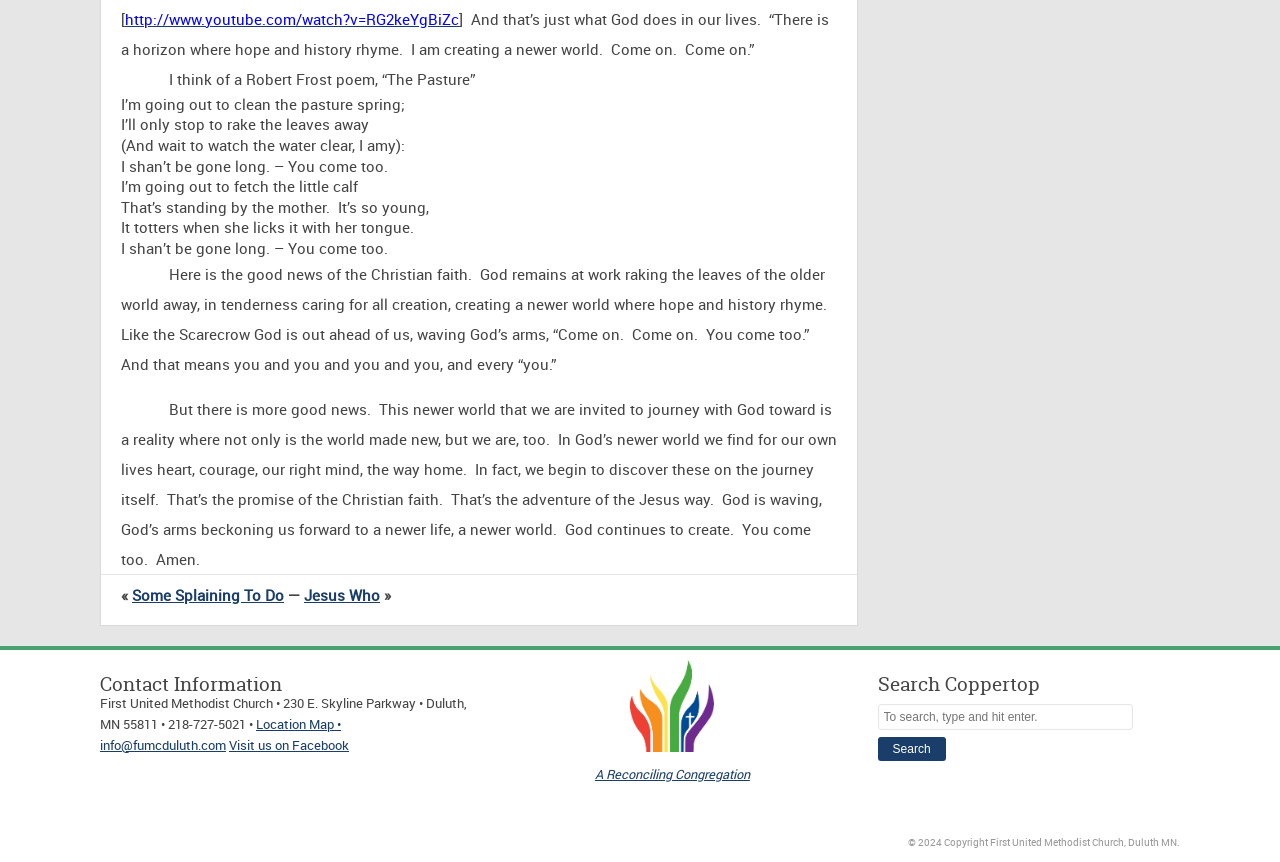What is the theme of the poem mentioned?
Based on the visual information, provide a detailed and comprehensive answer.

I found the theme of the poem mentioned by reading the poem itself, which talks about cleaning the pasture and fetching a little calf, indicating that the theme is related to cleaning and caring for nature.